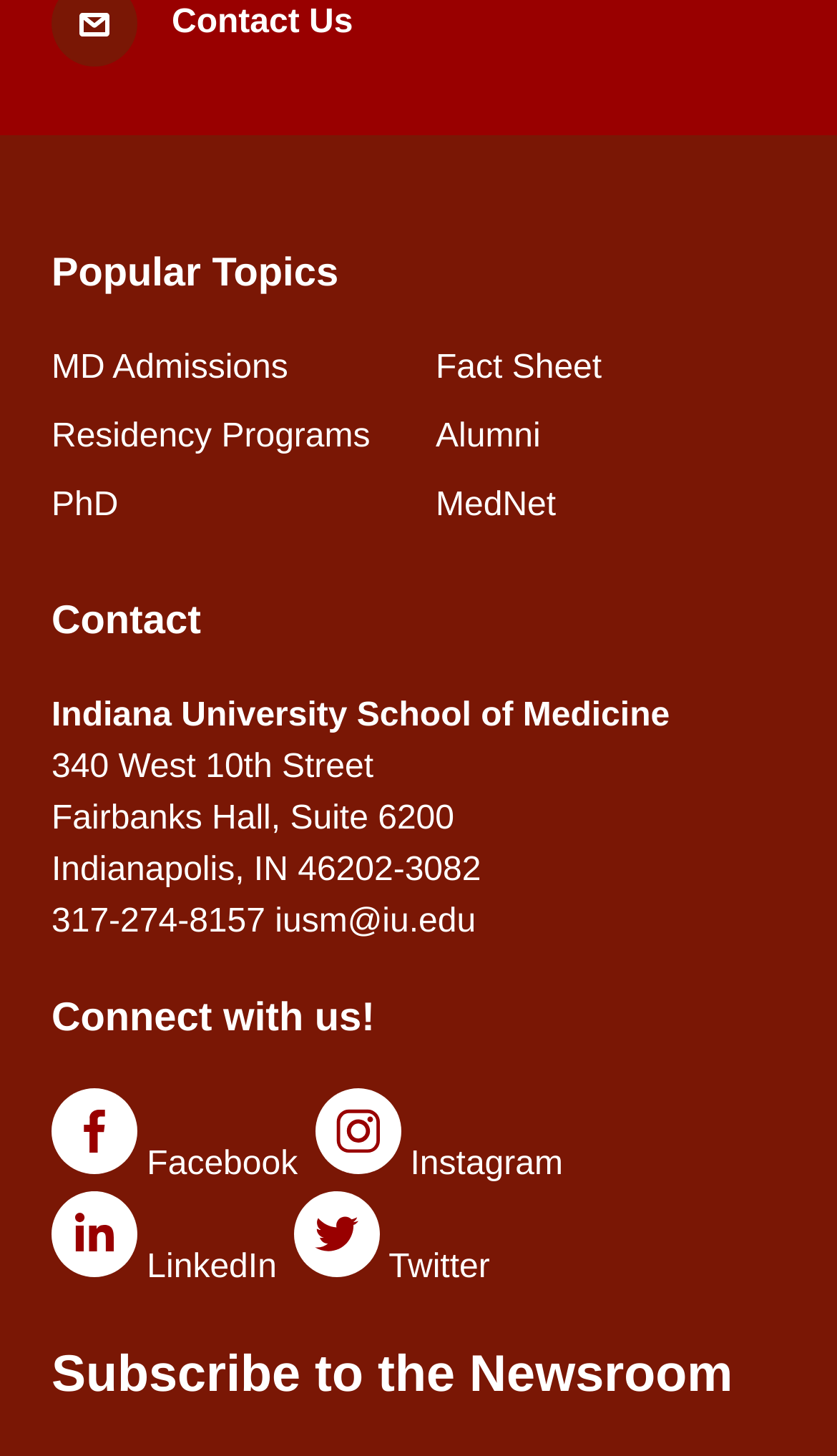What is the name of the school listed on the webpage?
Please answer the question with as much detail and depth as you can.

I found the name of the school by looking at the static text element with OCR text 'Indiana University School of Medicine', which is located at the top of the webpage.